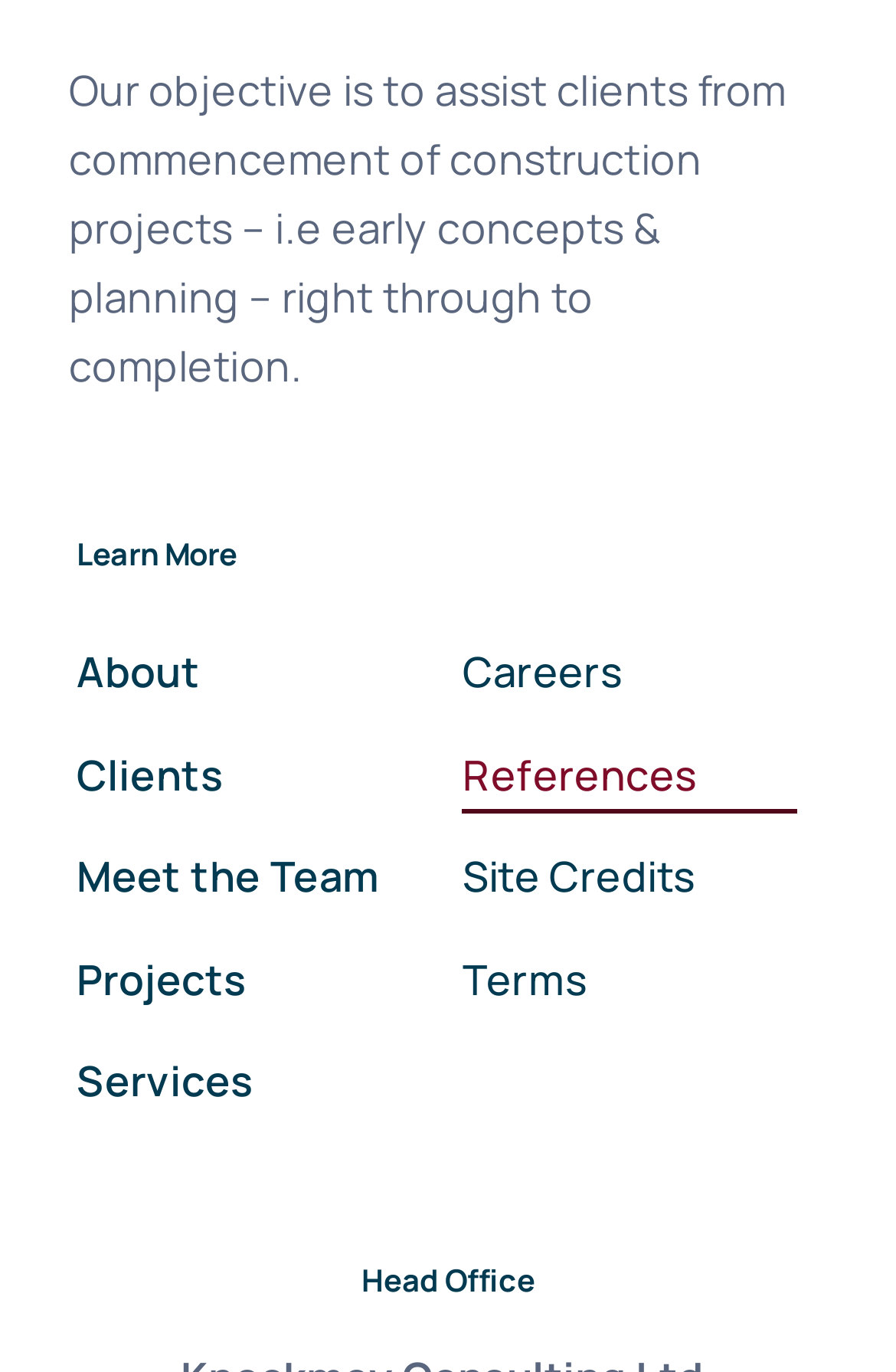Provide a thorough and detailed response to the question by examining the image: 
How many navigation elements are there?

There are two navigation elements, namely 'Global Footer Overview Left' and 'Global Footer Overview Right', which contain links to different sections of the website.